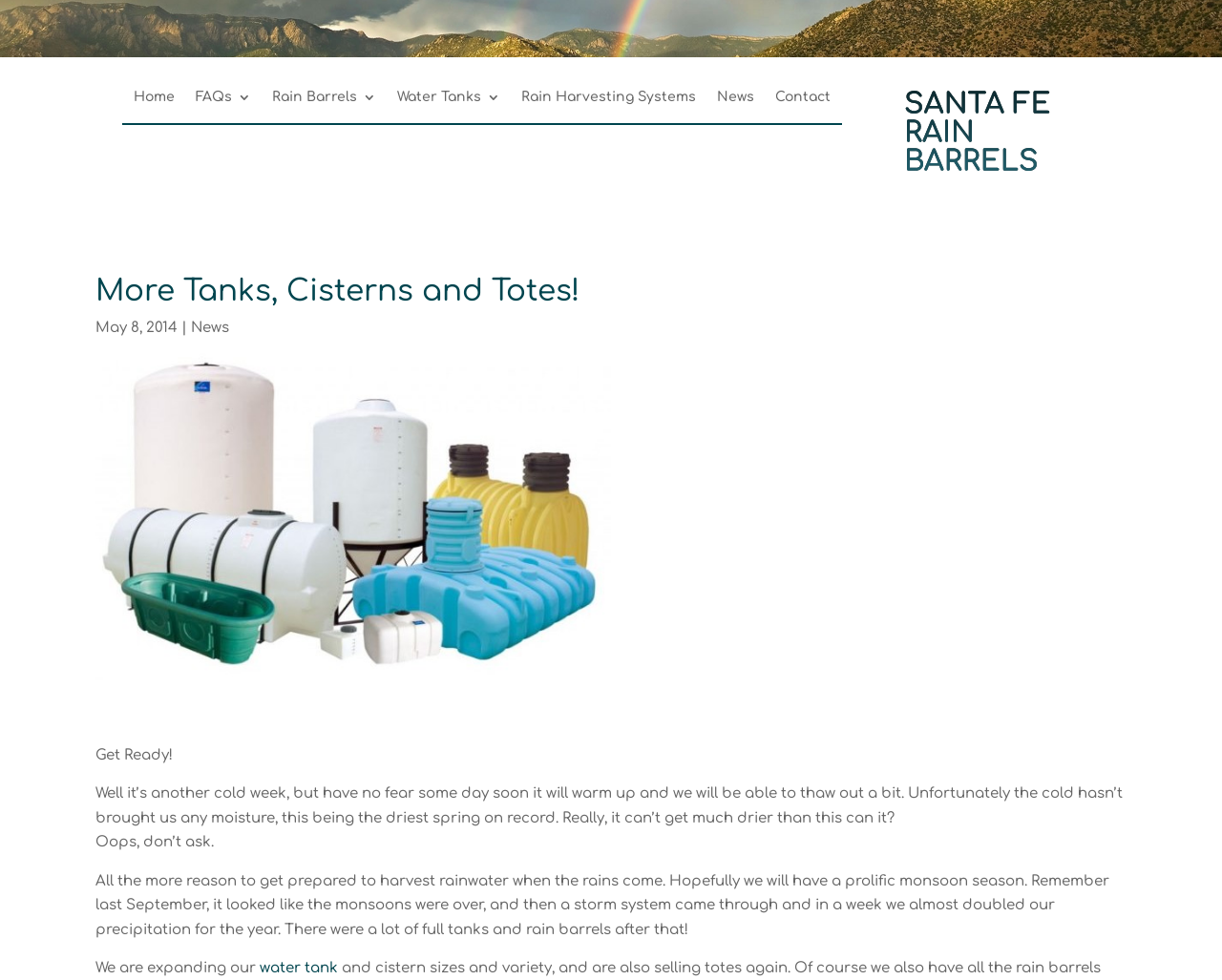Pinpoint the bounding box coordinates of the area that must be clicked to complete this instruction: "go to home page".

[0.109, 0.092, 0.143, 0.114]